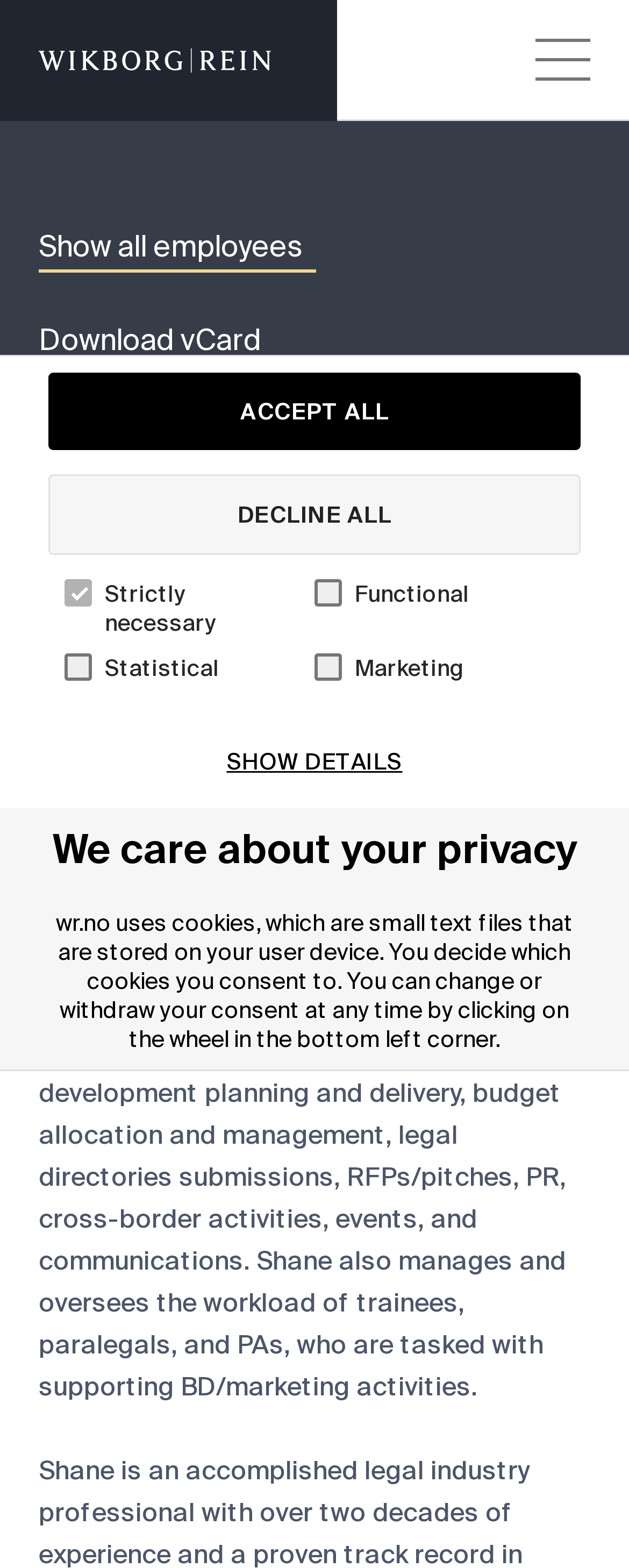Find the bounding box coordinates for the area you need to click to carry out the instruction: "Contact Shane". The coordinates should be four float numbers between 0 and 1, indicated as [left, top, right, bottom].

[0.062, 0.262, 0.087, 0.273]